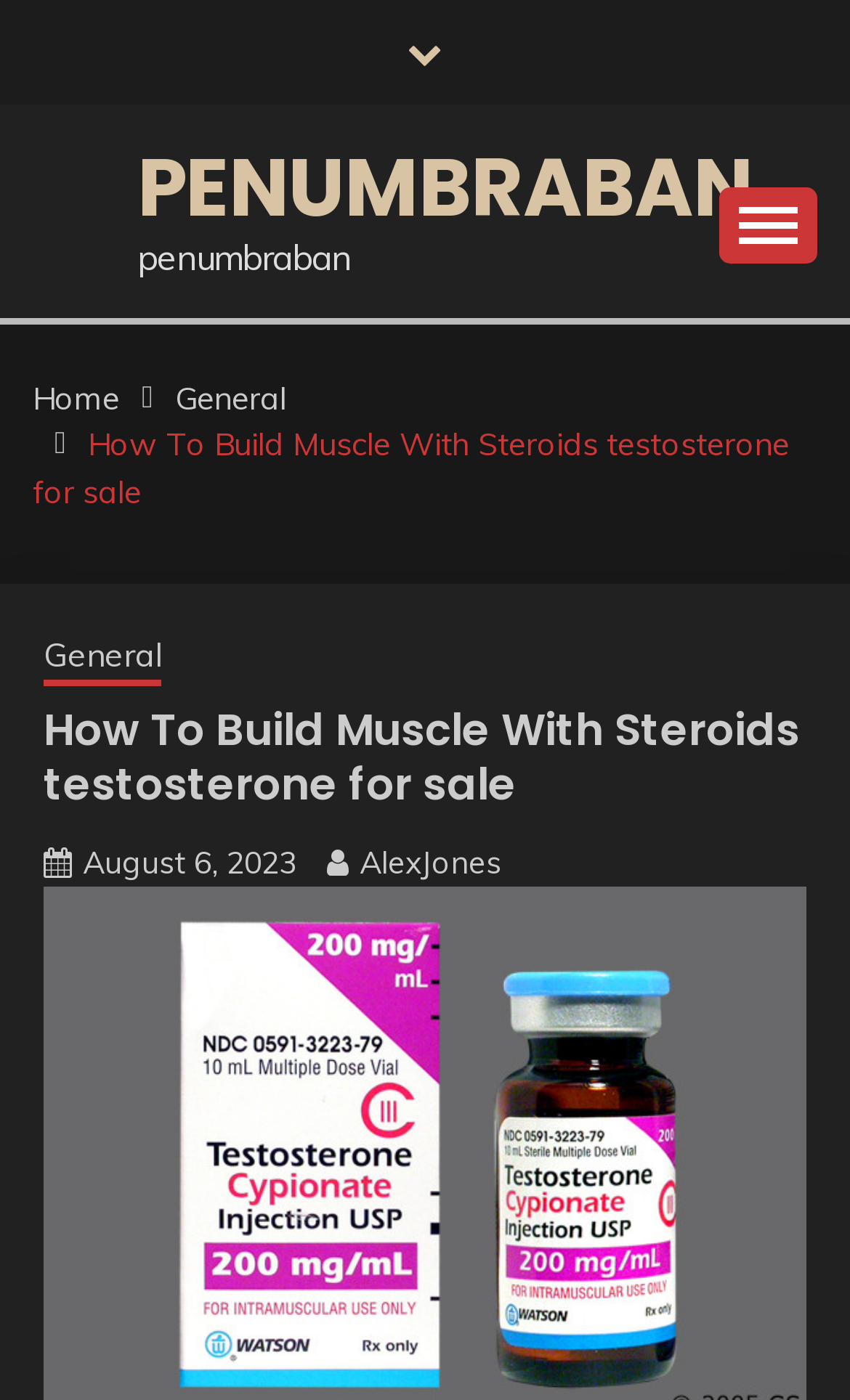Please determine the bounding box coordinates of the element's region to click for the following instruction: "Explore Games".

None